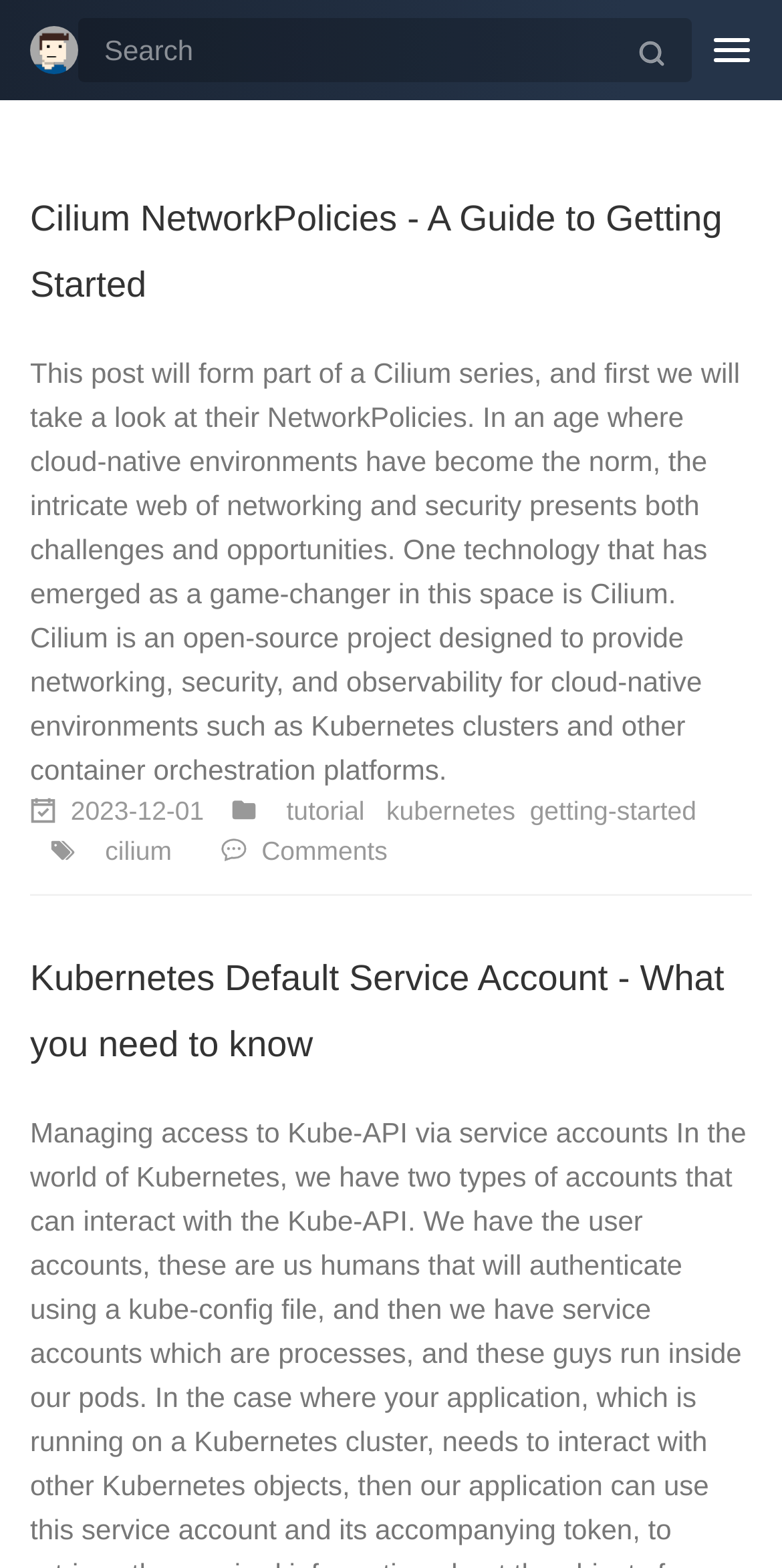Given the description of the UI element: "Toggle navigation", predict the bounding box coordinates in the form of [left, top, right, bottom], with each value being a float between 0 and 1.

[0.885, 0.01, 0.987, 0.054]